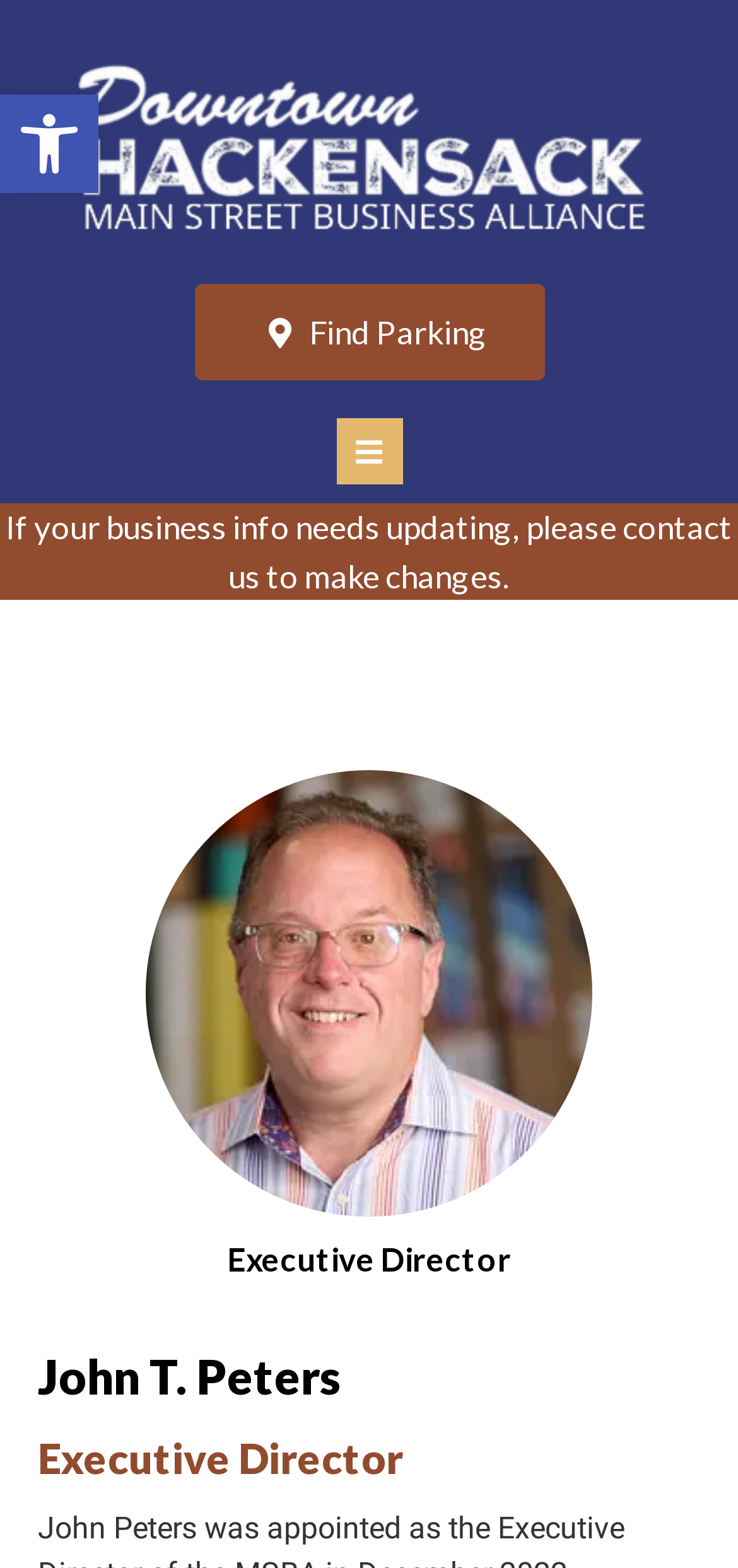What is the occupation of John T. Peters?
Look at the screenshot and give a one-word or phrase answer.

Executive Director